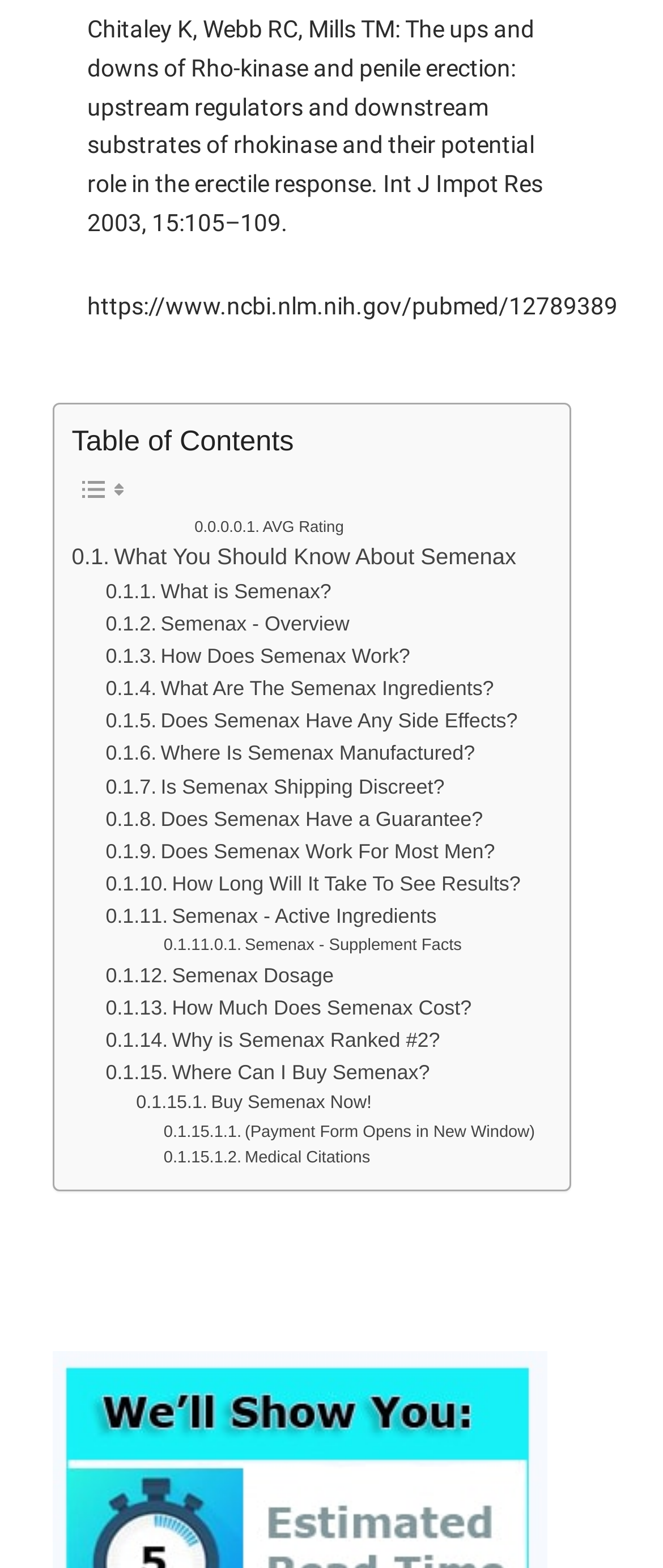Using the webpage screenshot and the element description Semenax Dosage, determine the bounding box coordinates. Specify the coordinates in the format (top-left x, top-left y, bottom-right x, bottom-right y) with values ranging from 0 to 1.

[0.159, 0.612, 0.503, 0.633]